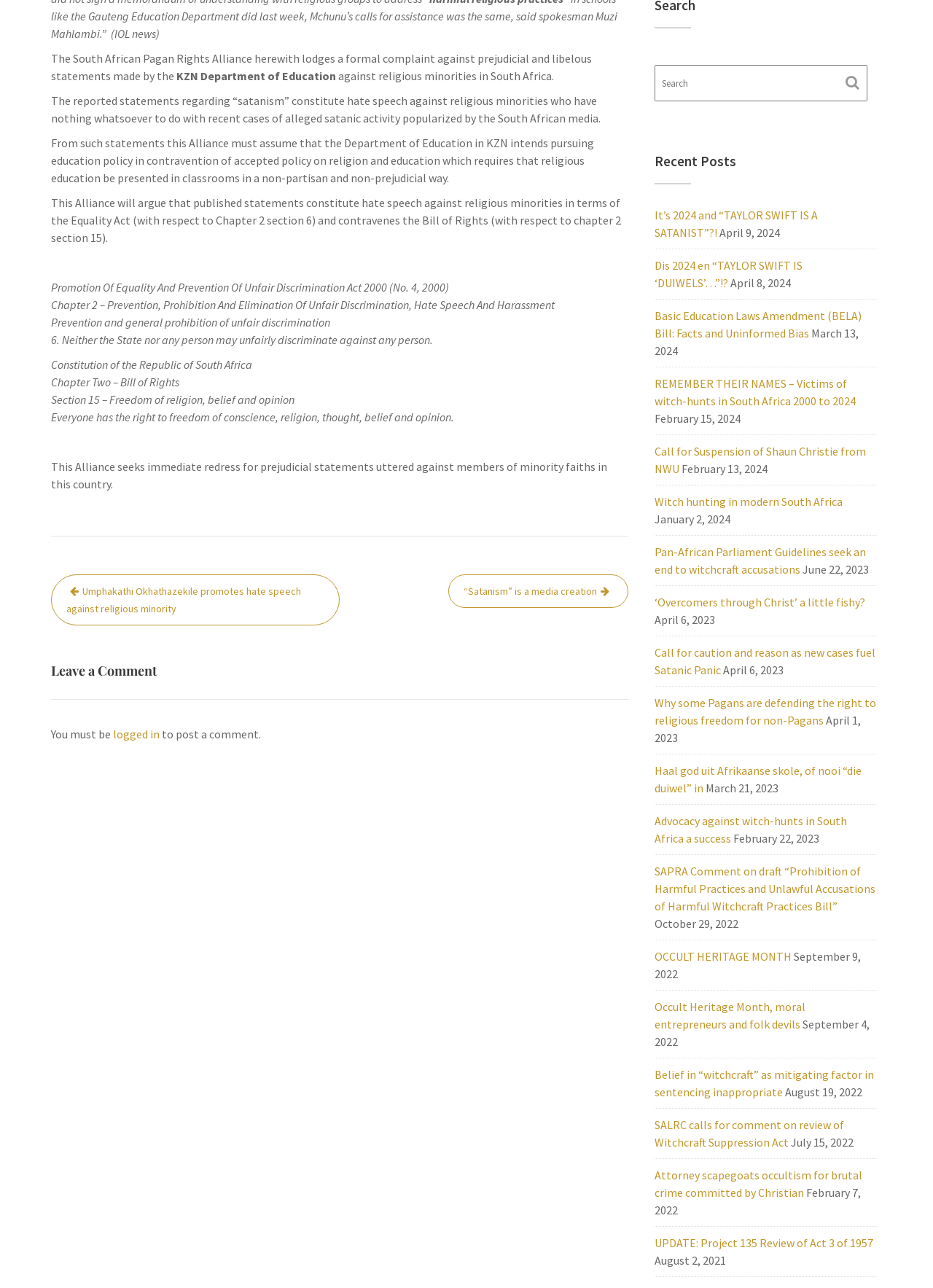Extract the bounding box for the UI element that matches this description: "“Satanism” is a media creation".

[0.481, 0.446, 0.674, 0.472]